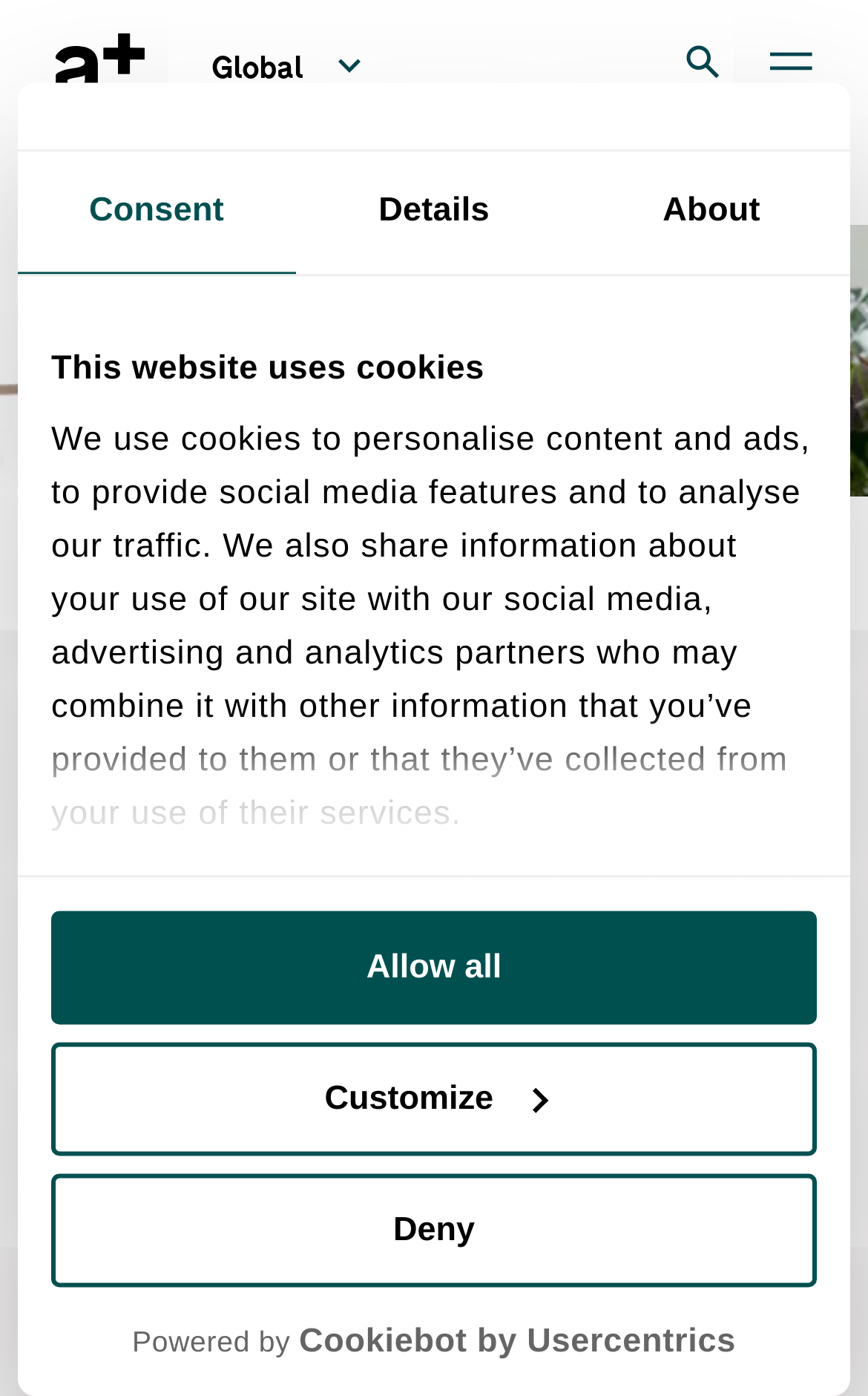Please specify the bounding box coordinates of the clickable section necessary to execute the following command: "Click the Home link".

[0.064, 0.024, 0.167, 0.072]